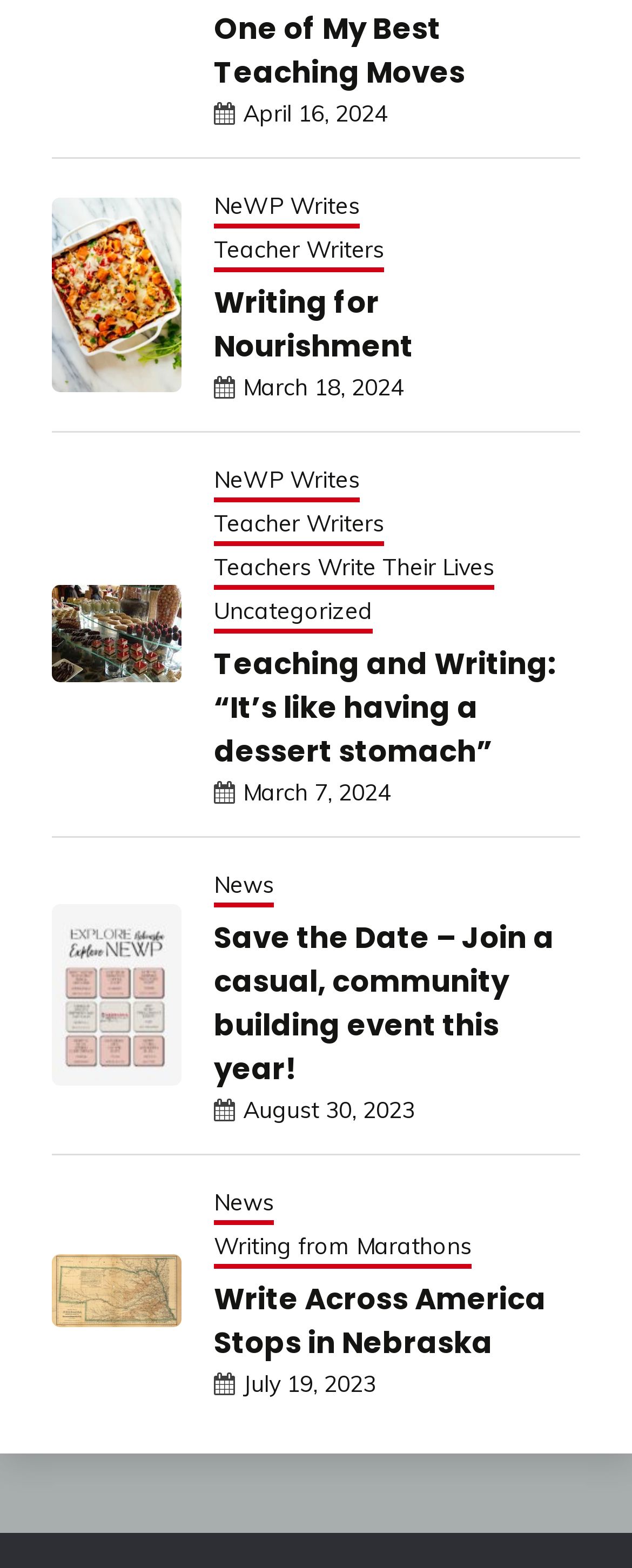Please determine the bounding box coordinates of the area that needs to be clicked to complete this task: 'View the image 'Image of Casserole''. The coordinates must be four float numbers between 0 and 1, formatted as [left, top, right, bottom].

[0.082, 0.126, 0.287, 0.25]